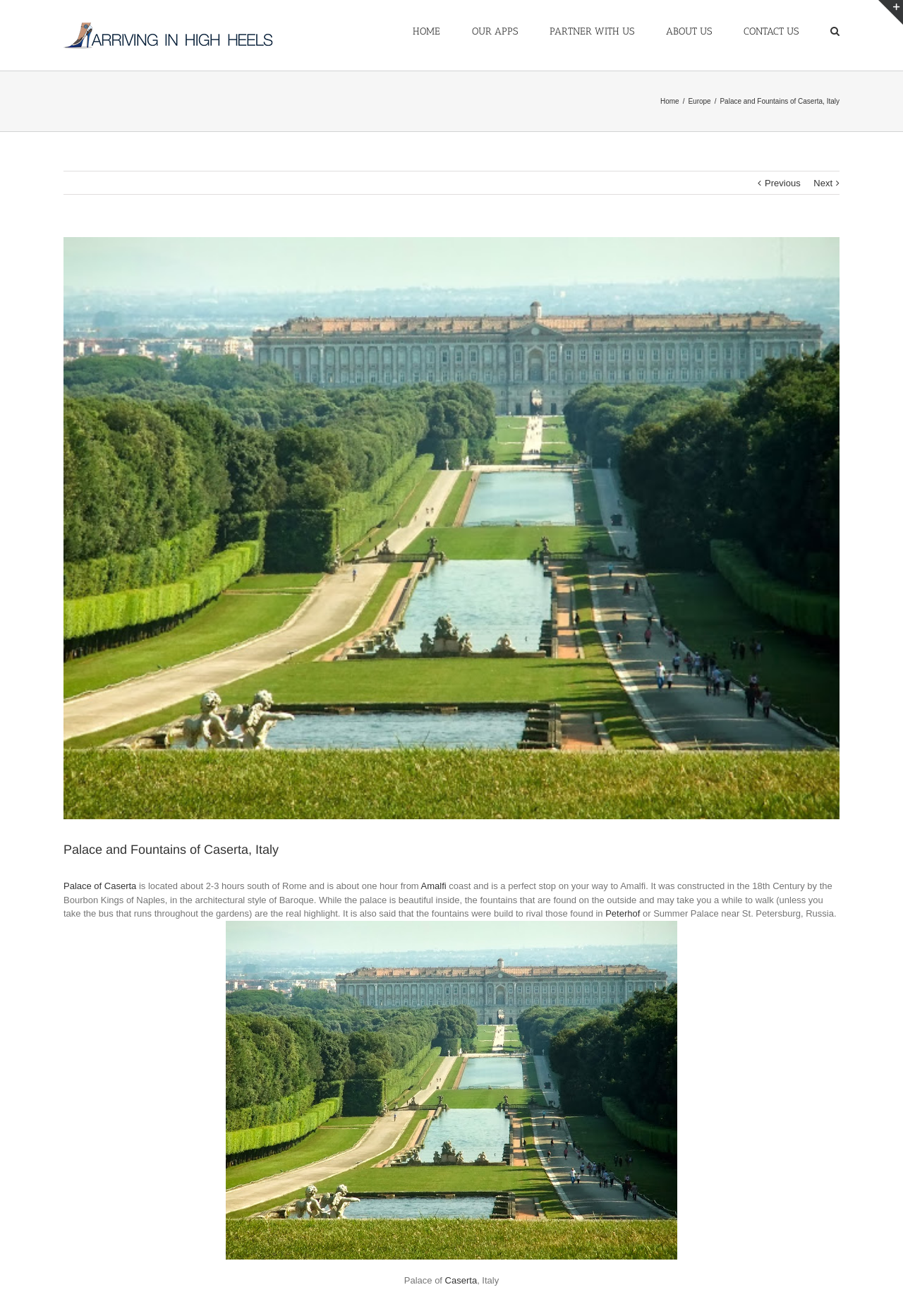Identify the bounding box coordinates of the element to click to follow this instruction: 'learn more about Amalfi'. Ensure the coordinates are four float values between 0 and 1, provided as [left, top, right, bottom].

[0.466, 0.669, 0.494, 0.677]